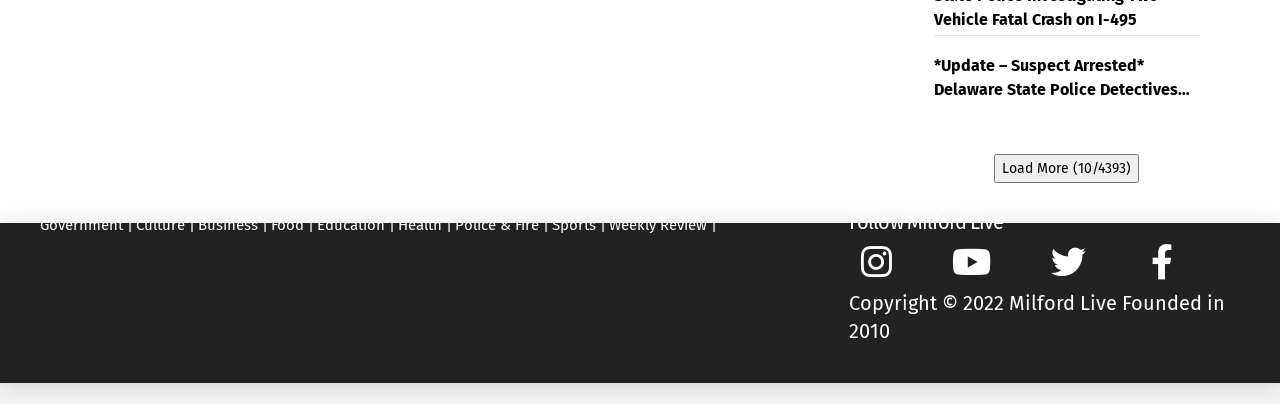Find the bounding box coordinates for the HTML element specified by: "Weekly Review".

[0.476, 0.534, 0.552, 0.579]